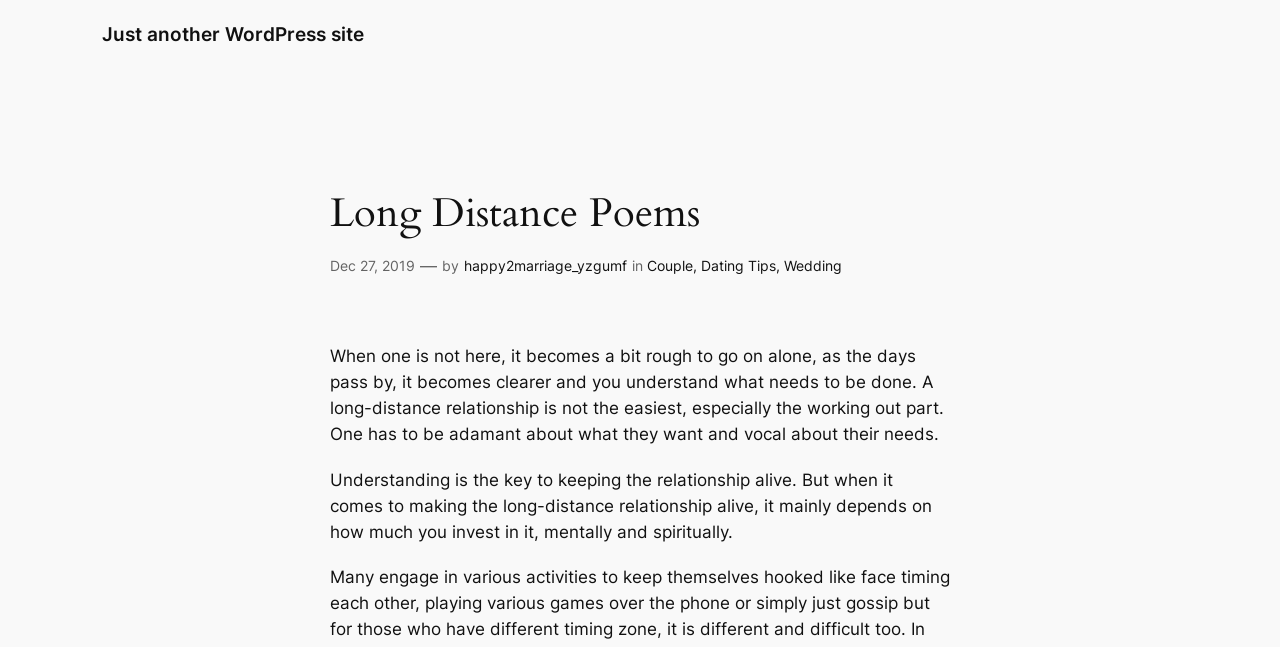Using the element description provided, determine the bounding box coordinates in the format (top-left x, top-left y, bottom-right x, bottom-right y). Ensure that all values are floating point numbers between 0 and 1. Element description: Dating Tips

[0.548, 0.397, 0.606, 0.424]